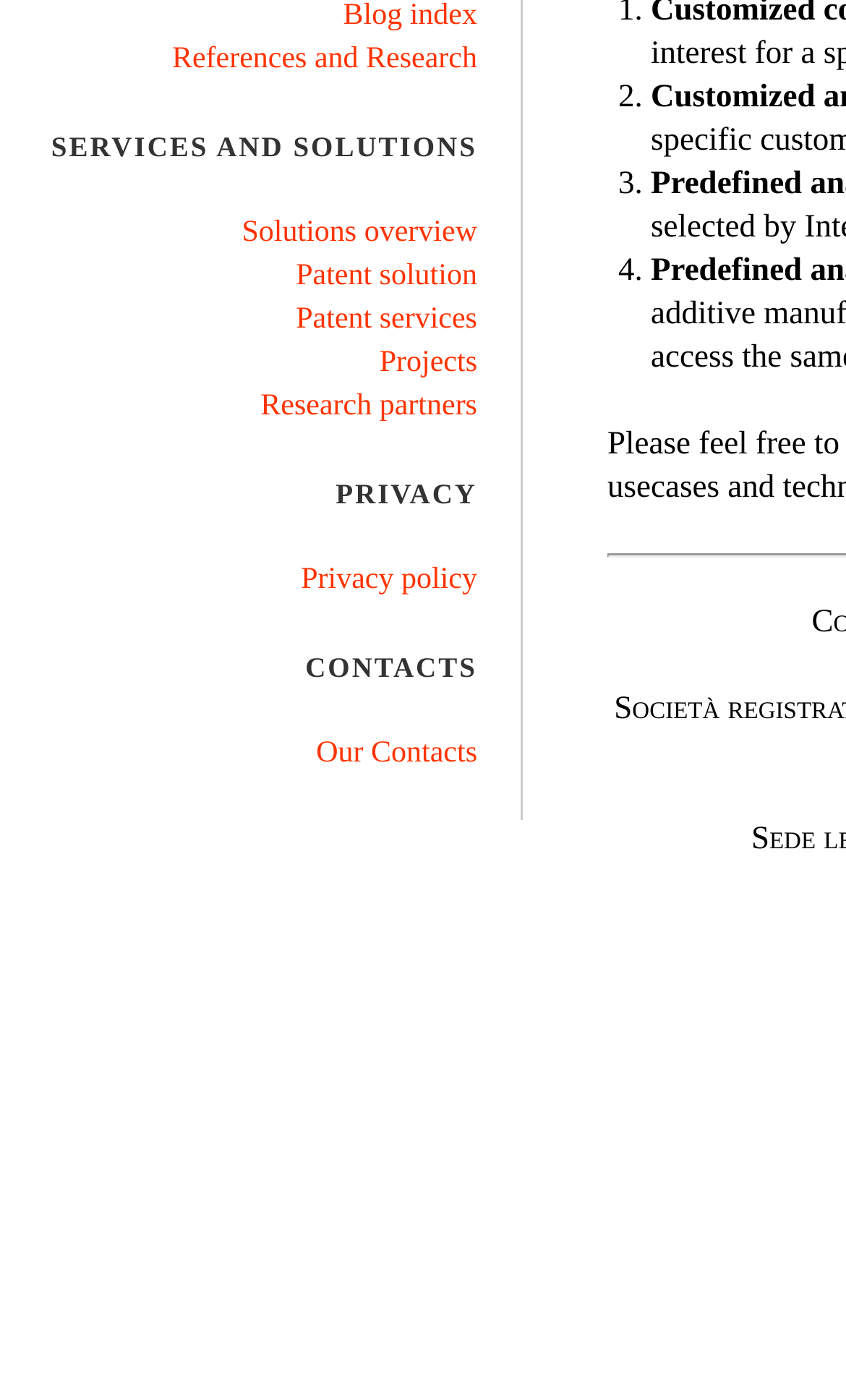Identify the bounding box coordinates for the UI element described as: "Privacy policy". The coordinates should be provided as four floats between 0 and 1: [left, top, right, bottom].

[0.356, 0.403, 0.564, 0.426]